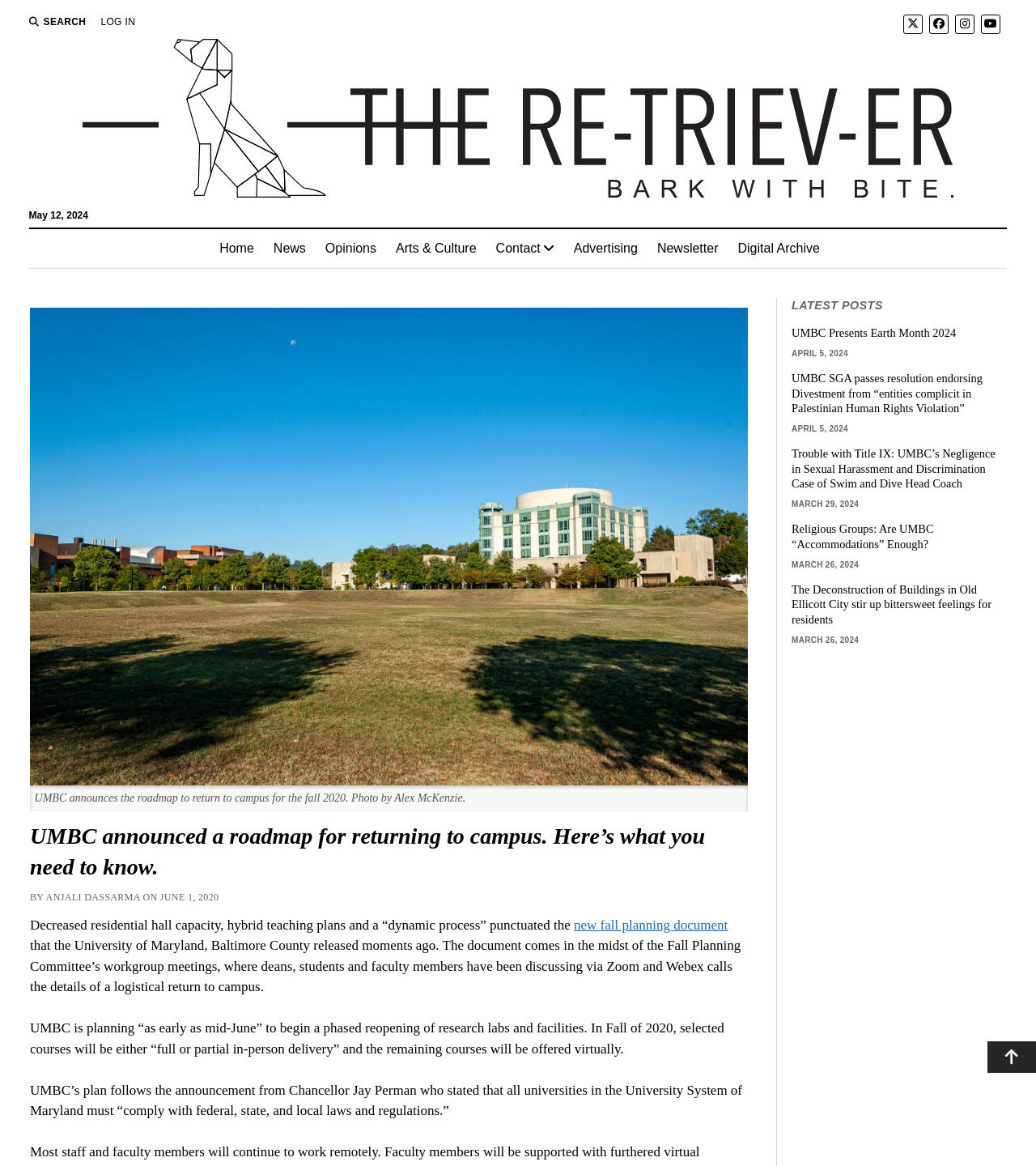Provide an in-depth caption for the elements present on the webpage.

The webpage appears to be a news article from "The Retriever" publication, with a focus on UMBC's roadmap for returning to campus. At the top of the page, there is a search button and a login link, followed by social media links to Twitter, Facebook, Instagram, and YouTube. 

Below these links, there is a banner with the publication's name, "The Retriever", accompanied by an image. The current date, "May 12, 2024", is displayed to the left of the banner. 

A navigation menu is located below the banner, with links to "Home", "News", "Opinions", "Arts & Culture", "Contact", "Advertising", "Newsletter", and "Digital Archive". 

The main article begins with a heading that reads "UMBC announced a roadmap for returning to campus. Here’s what you need to know." The article discusses the university's plan to return to campus, including decreased residential hall capacity, hybrid teaching plans, and a phased reopening of research labs and facilities. 

To the right of the article, there is a section titled "LATEST POSTS", which lists several news articles with their corresponding dates. These articles include "UMBC Presents Earth Month 2024", "UMBC SGA passes resolution endorsing Divestment from “entities complicit in Palestinian Human Rights Violation”", and others. 

At the bottom of the page, there is a "Scroll to the top" button.